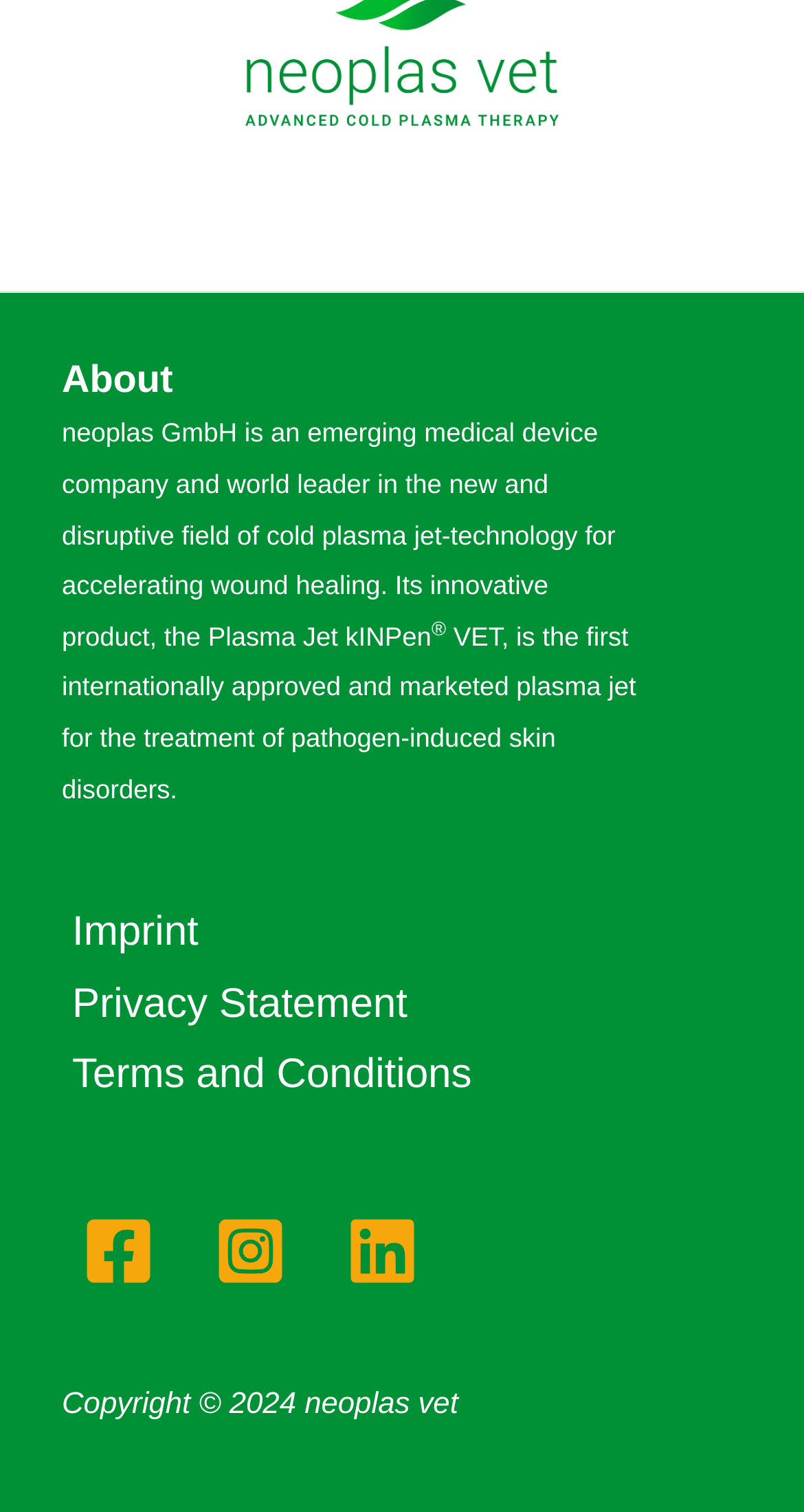Answer in one word or a short phrase: 
What is the name of the product?

Plasma Jet kINPen